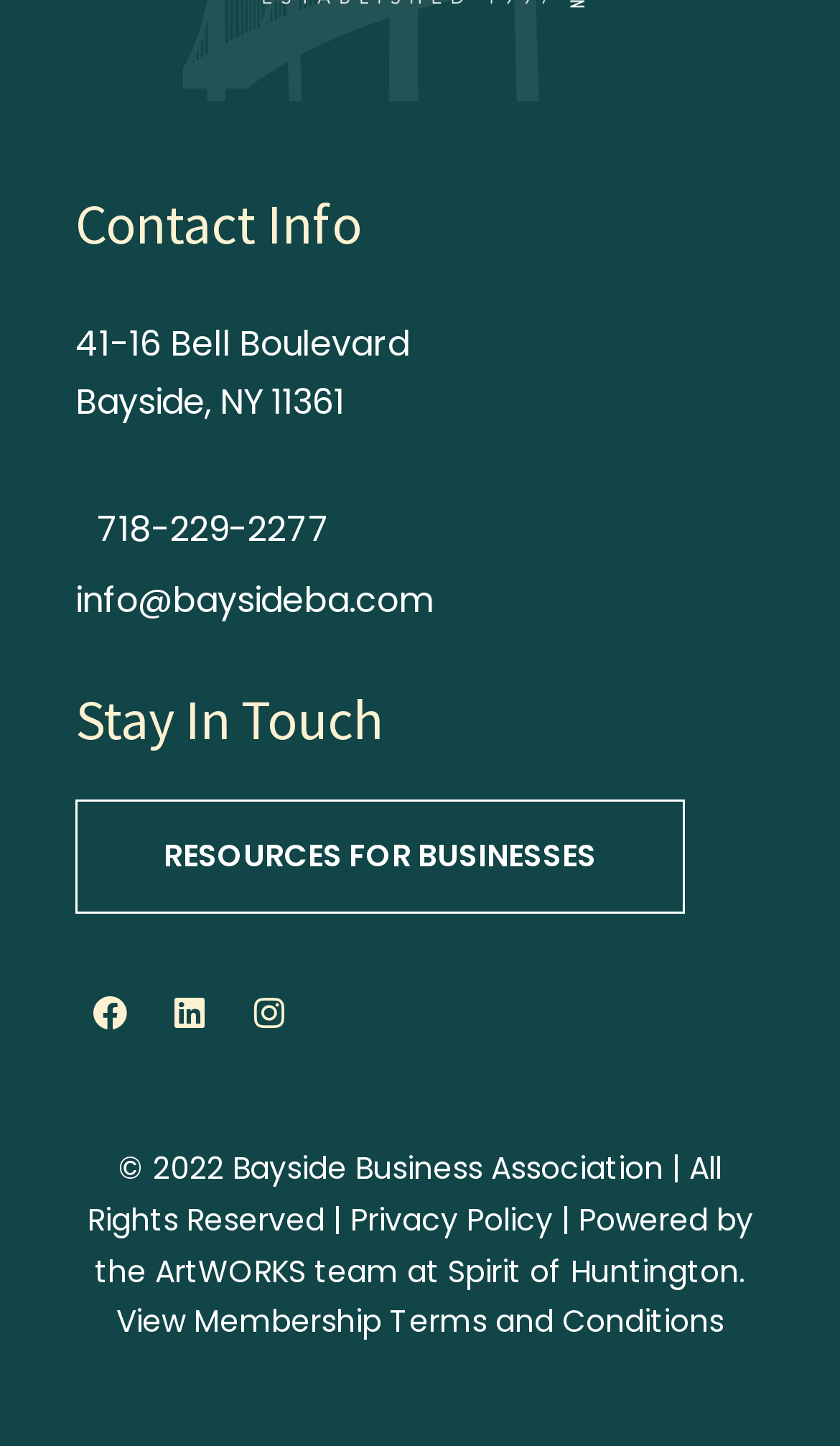Find the bounding box coordinates for the HTML element specified by: "RESOURCES FOR BUSINESSES".

[0.09, 0.553, 0.815, 0.632]